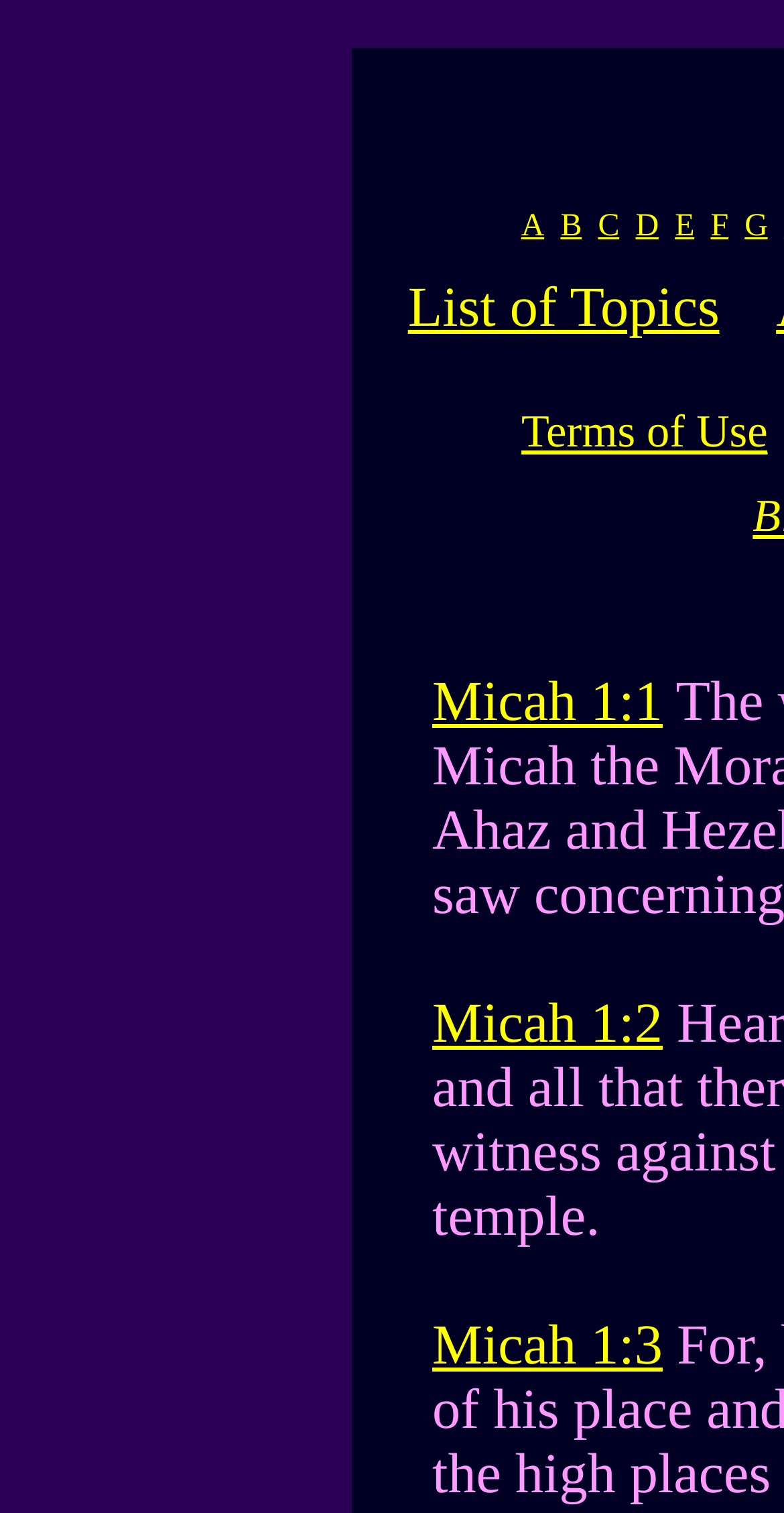Please find the bounding box coordinates of the section that needs to be clicked to achieve this instruction: "Go to Terms of Use".

[0.665, 0.268, 0.979, 0.302]